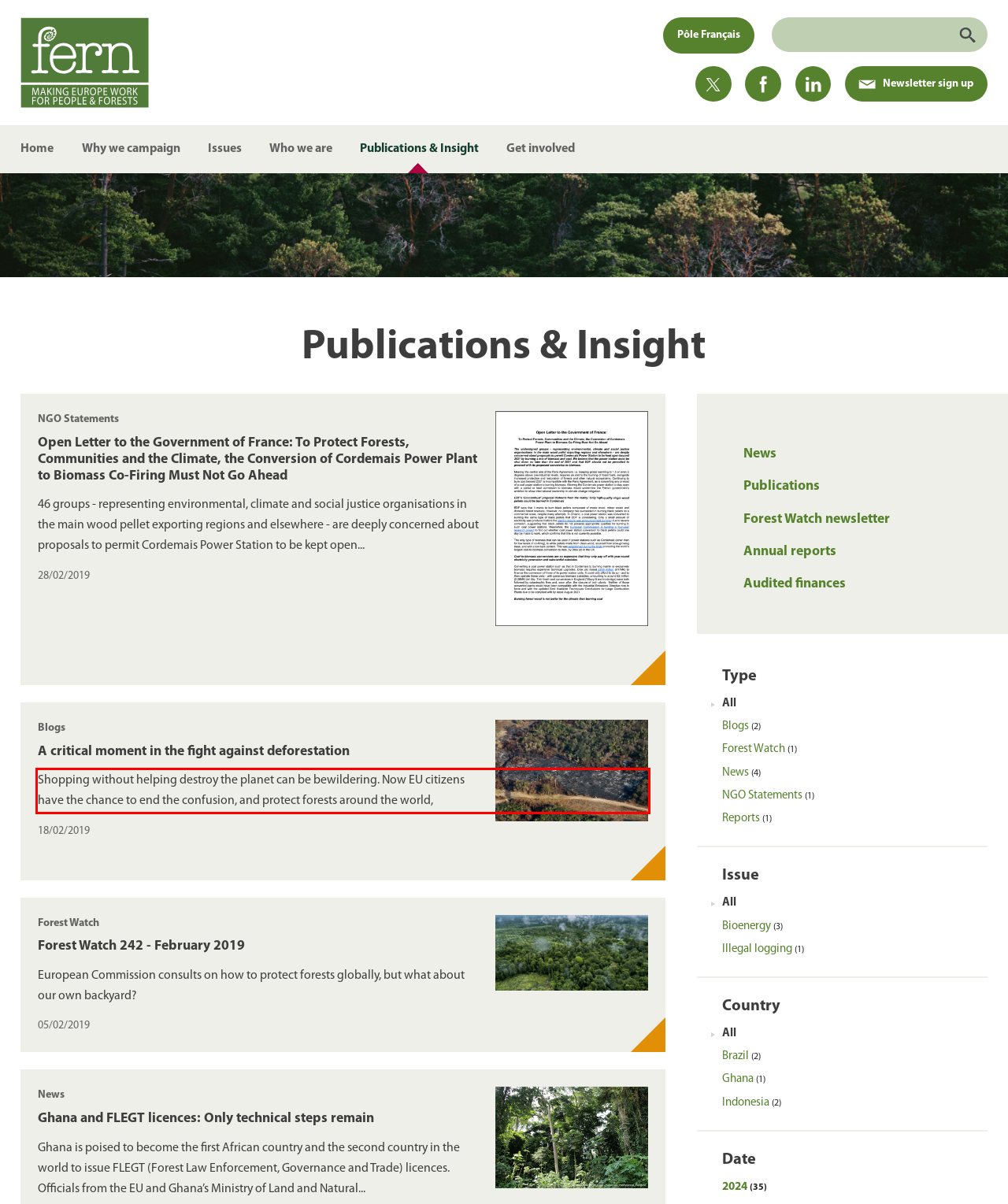Identify the text inside the red bounding box on the provided webpage screenshot by performing OCR.

Shopping without helping destroy the planet can be bewildering. Now EU citizens have the chance to end the confusion, and protect forests around the world,